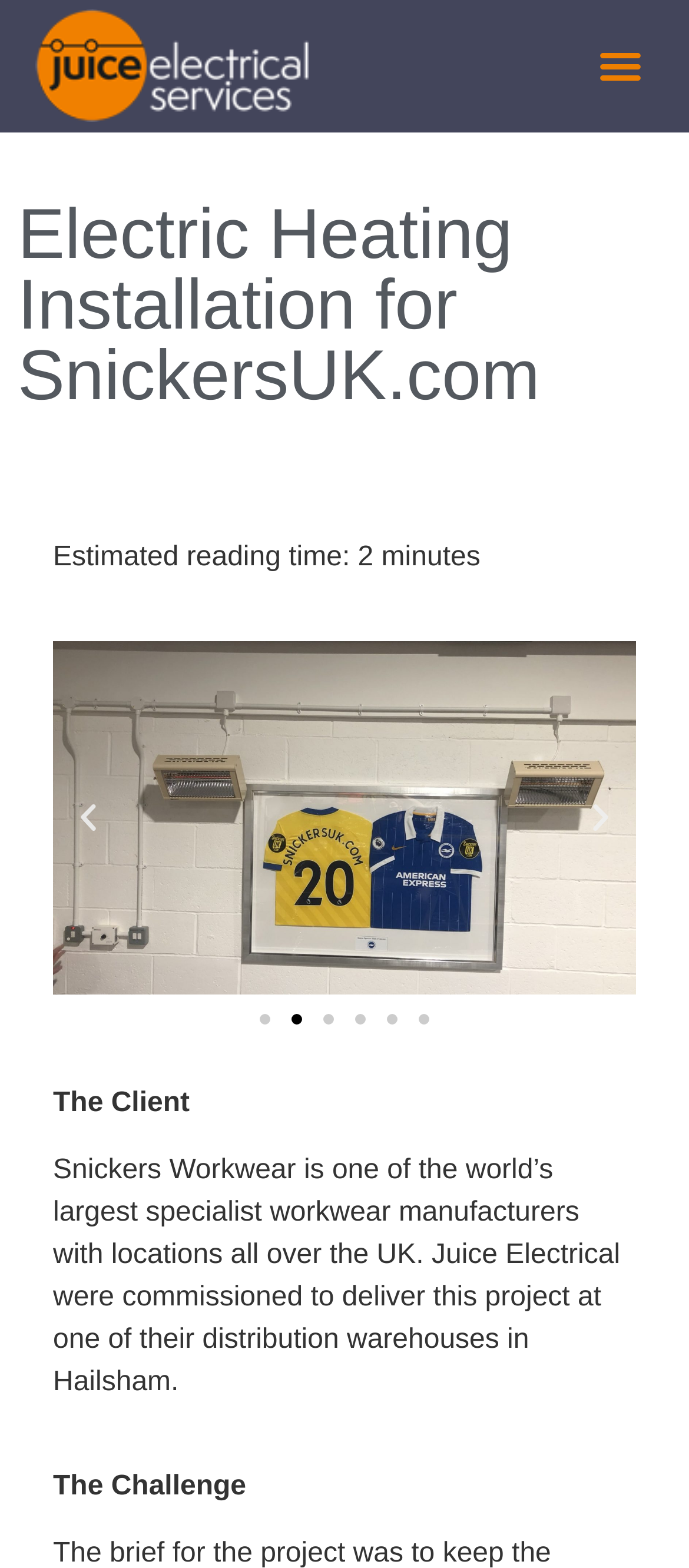Locate the bounding box coordinates of the element that should be clicked to execute the following instruction: "Click the Juice Electrical link".

[0.051, 0.006, 0.449, 0.078]